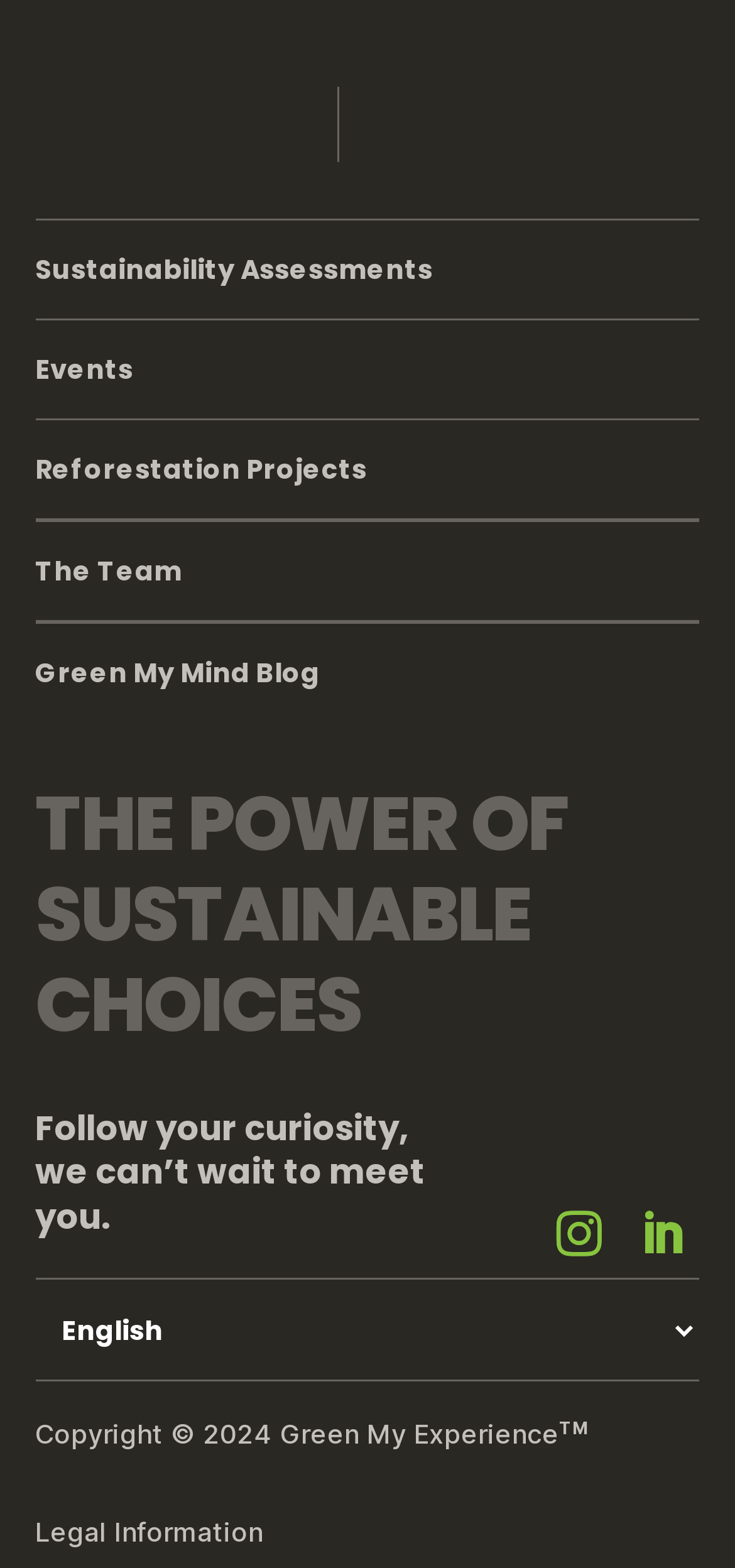How many social media links are present?
Using the image as a reference, give a one-word or short phrase answer.

2